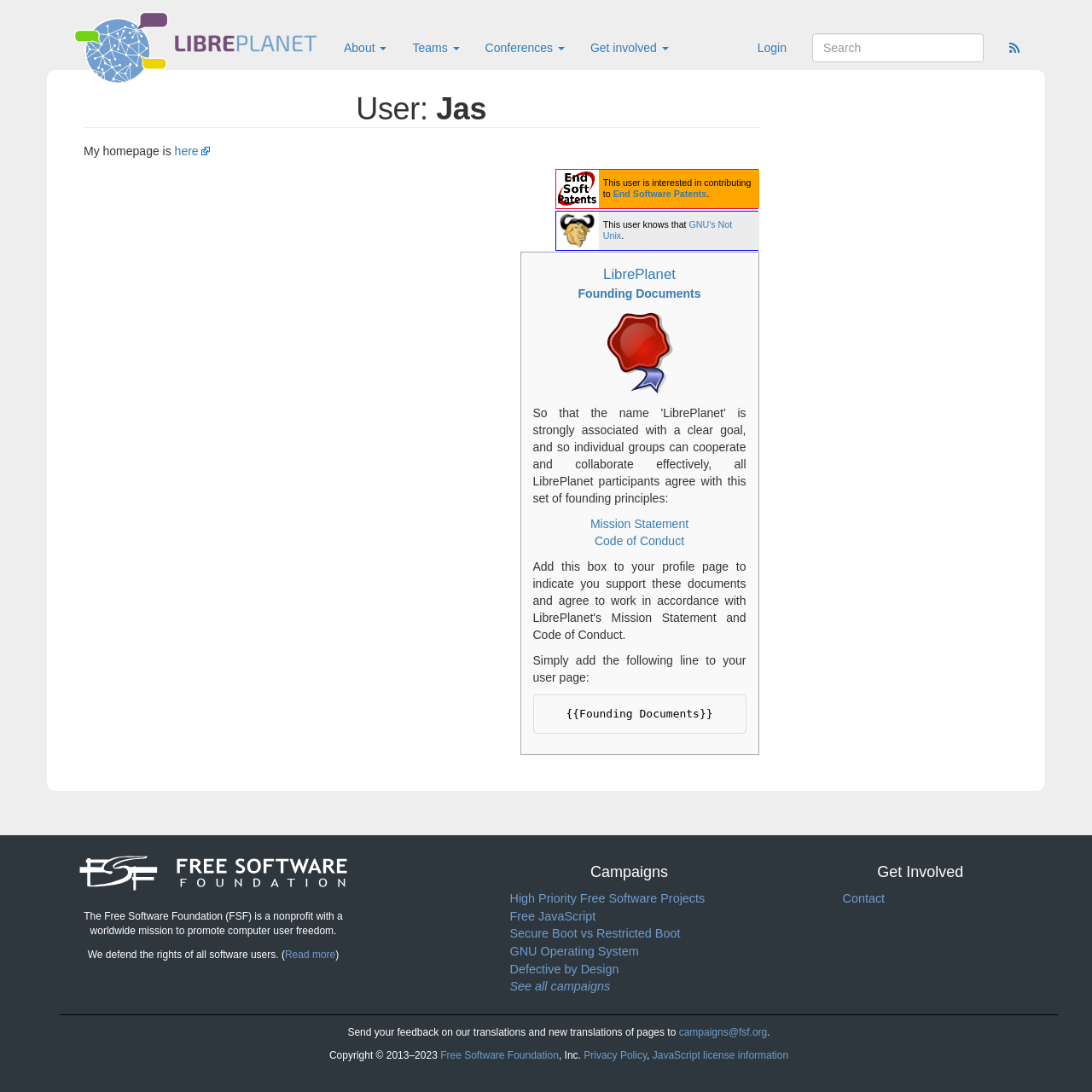Bounding box coordinates are to be given in the format (top-left x, top-left y, bottom-right x, bottom-right y). All values must be floating point numbers between 0 and 1. Provide the bounding box coordinate for the UI element described as: JavaScript license information

[0.597, 0.961, 0.722, 0.972]